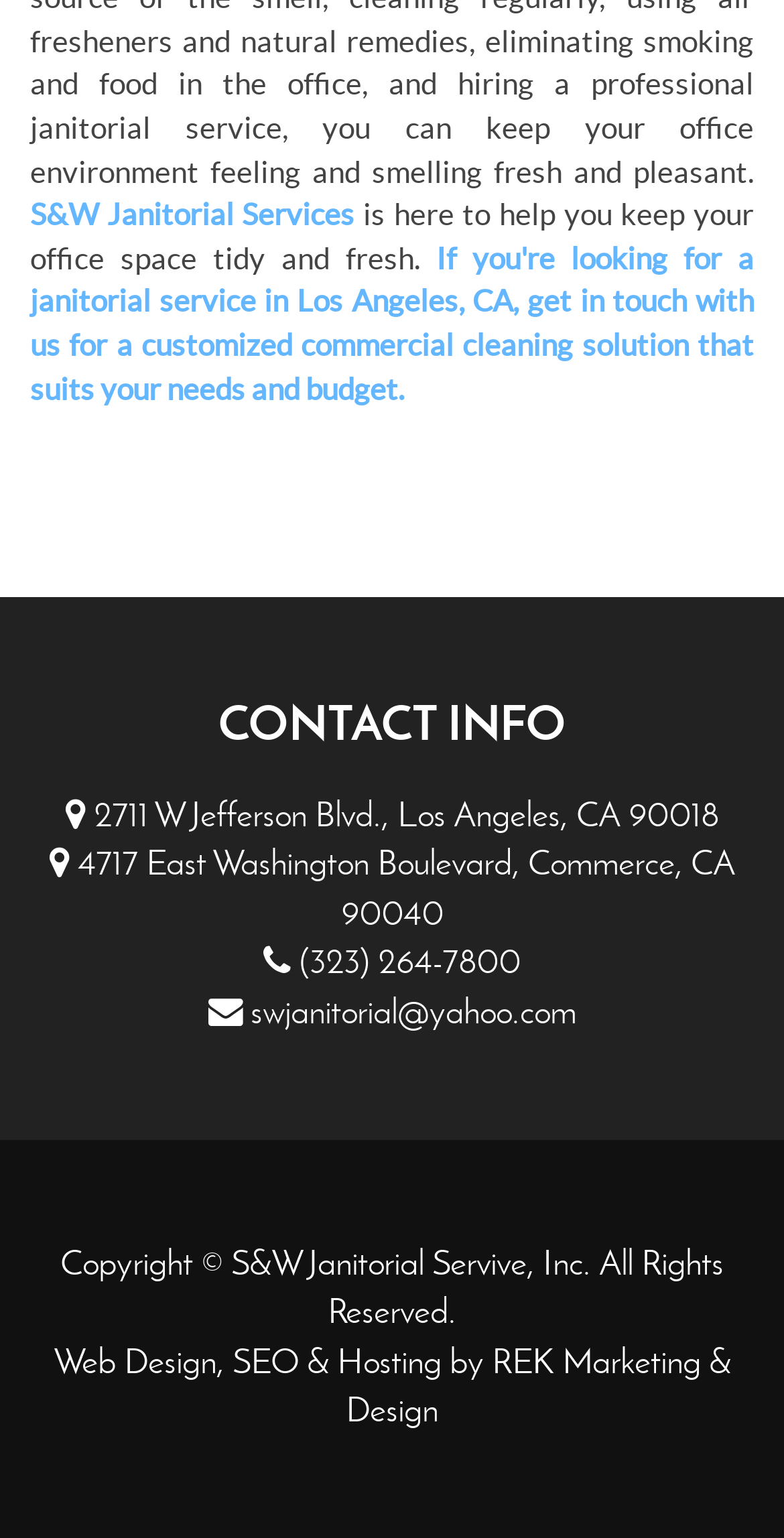Analyze the image and provide a detailed answer to the question: What is the phone number?

The phone number can be found in the CONTACT INFO section, where it says '(323) 264-7800' in a link format.